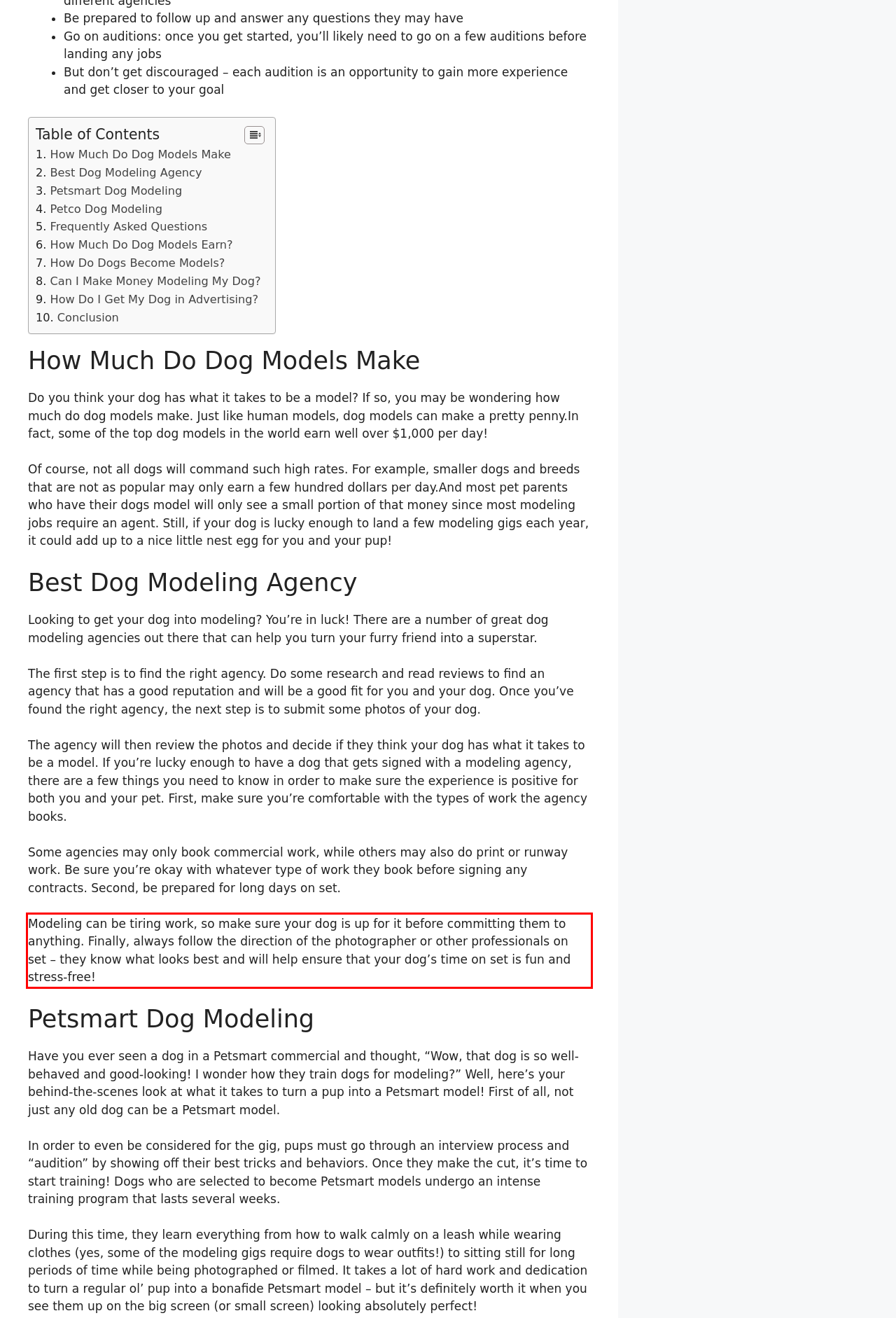Please look at the webpage screenshot and extract the text enclosed by the red bounding box.

Modeling can be tiring work, so make sure your dog is up for it before committing them to anything. Finally, always follow the direction of the photographer or other professionals on set – they know what looks best and will help ensure that your dog’s time on set is fun and stress-free!